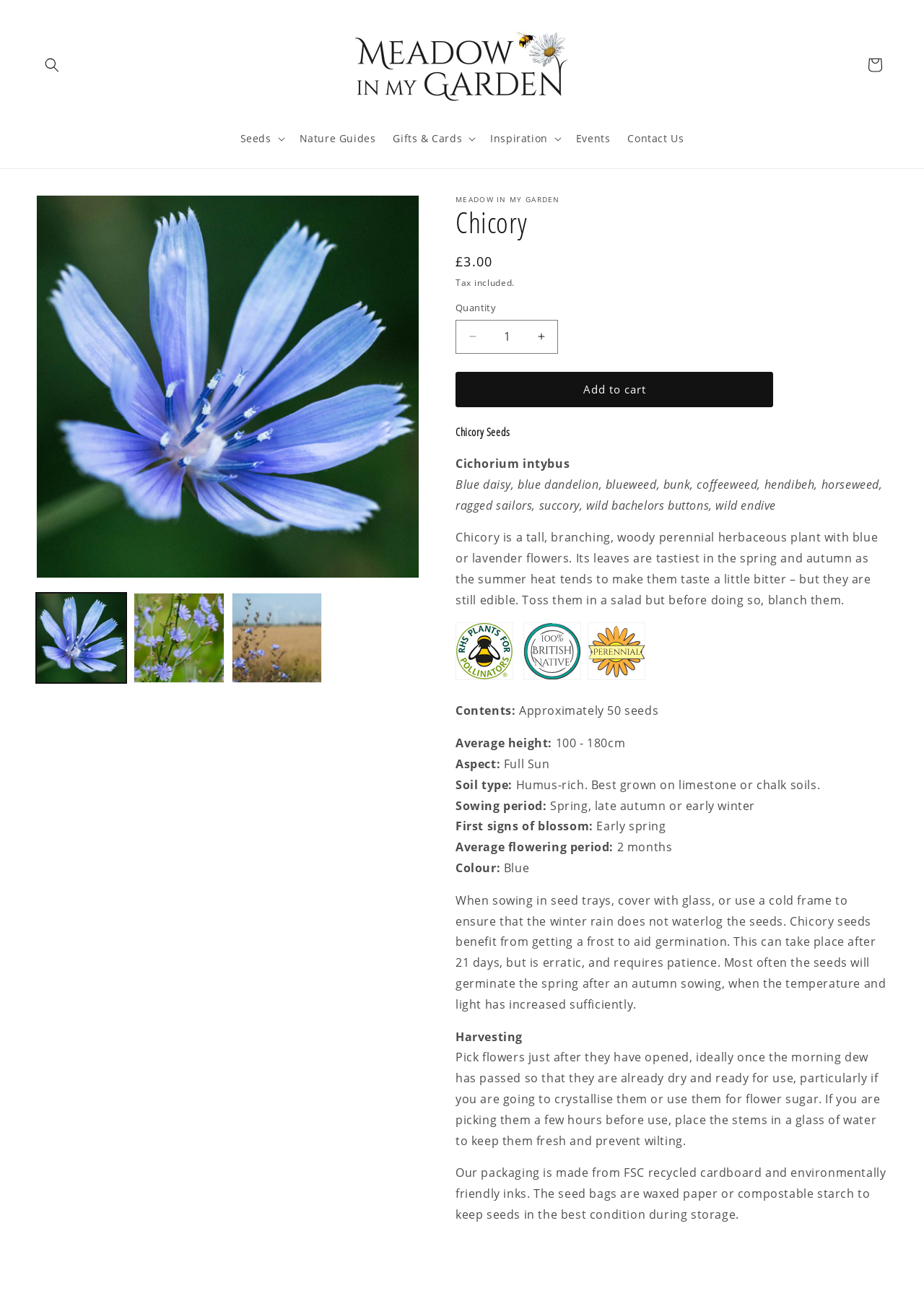Can you identify the bounding box coordinates of the clickable region needed to carry out this instruction: 'View Chicory product information'? The coordinates should be four float numbers within the range of 0 to 1, stated as [left, top, right, bottom].

[0.493, 0.155, 0.961, 0.184]